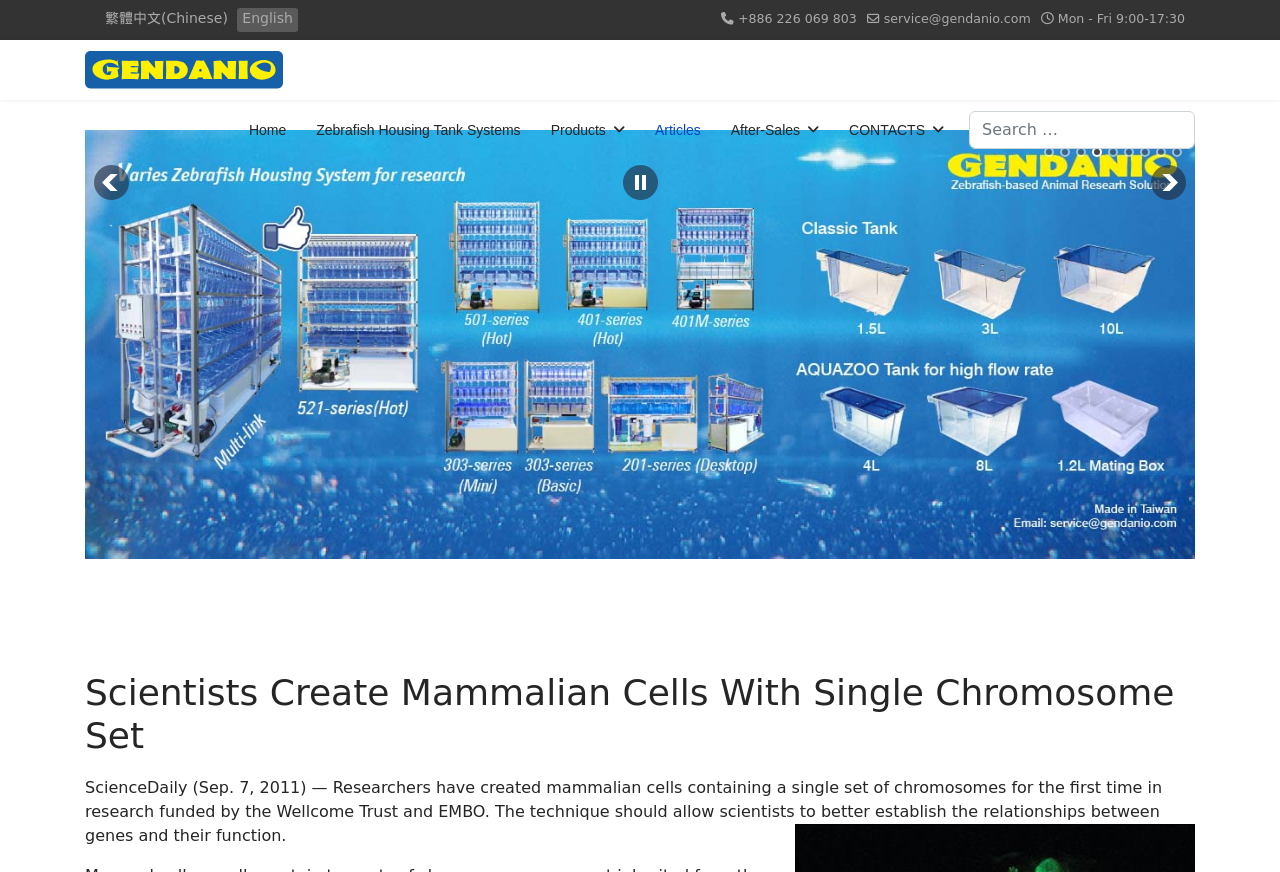Describe in detail what you see on the webpage.

The webpage appears to be the homepage of a company called GENDANIO, which specializes in zebrafish research and housing systems. At the top left corner, there is a logo of GENDANIO, accompanied by a navigation menu with links to different sections of the website, including Home, Zebrafish Housing Tank Systems, Products, Articles, After-Sales, and CONTACTS.

On the top right corner, there are links to switch the language to Traditional Chinese or English, as well as contact information, including a phone number and email address. Below the navigation menu, there is a search bar with a placeholder text "Search" and a combobox to input search queries.

The main content of the webpage is divided into two sections. The top section features a large image of a zebrafish larvae array 96 well plate, with buttons to navigate through the images. Below the image, there is a heading that reads "Scientists Create Mammalian Cells With Single Chromosome Set", followed by a brief article summarizing a scientific research on creating mammalian cells with a single set of chromosomes. The article is attributed to ScienceDaily and dated September 7, 2011.

Overall, the webpage has a clean and organized layout, with a focus on showcasing the company's products and services related to zebrafish research and housing systems.